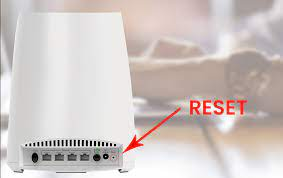What cables should be disconnected before resetting the router?
Please provide a comprehensive answer based on the visual information in the image.

According to the caption, the setup prompts users to disconnect any other cables connected to the router, aside from the power cable, before locating and pressing the RESET button.